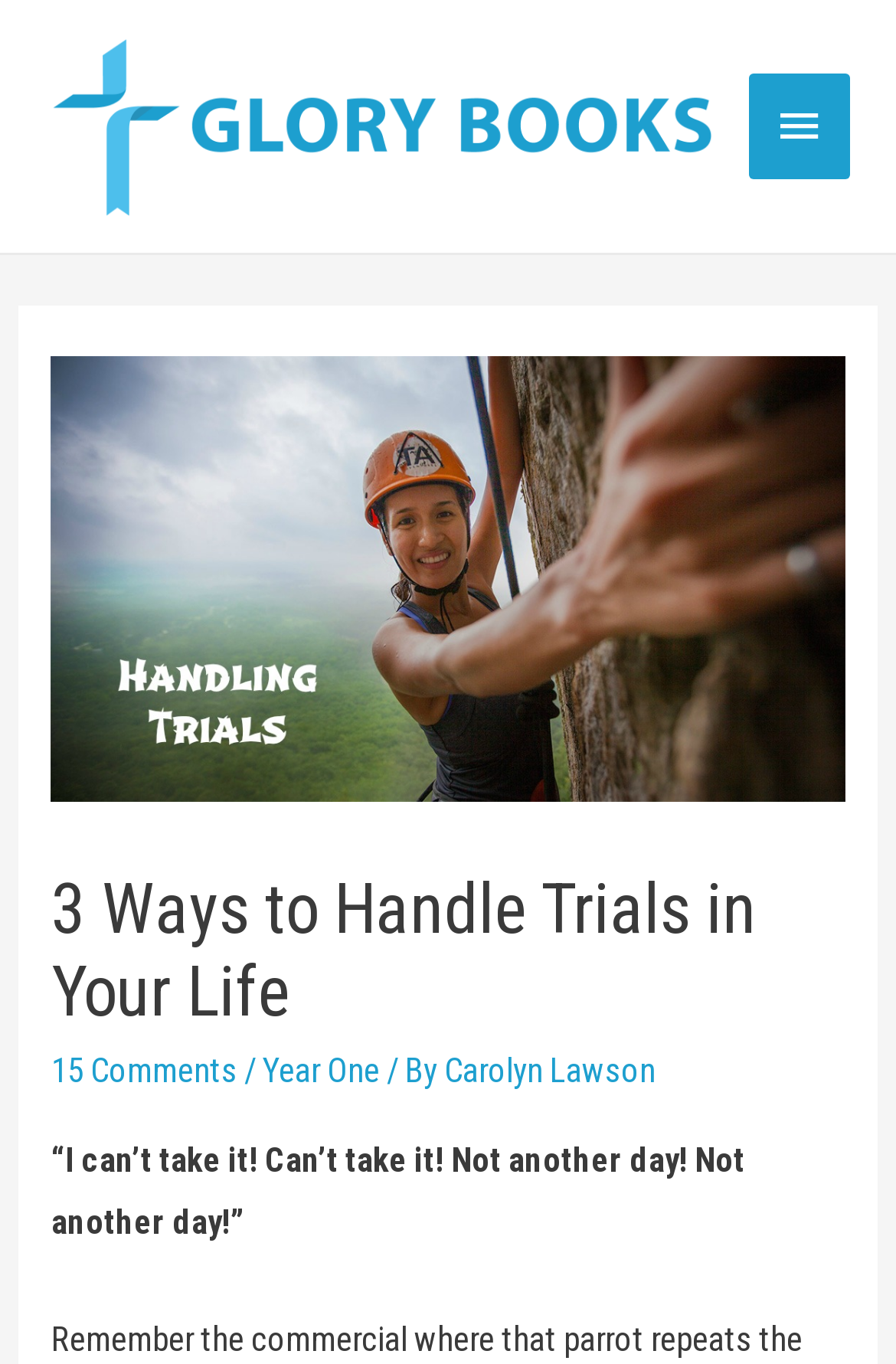Please find and give the text of the main heading on the webpage.

3 Ways to Handle Trials in Your Life